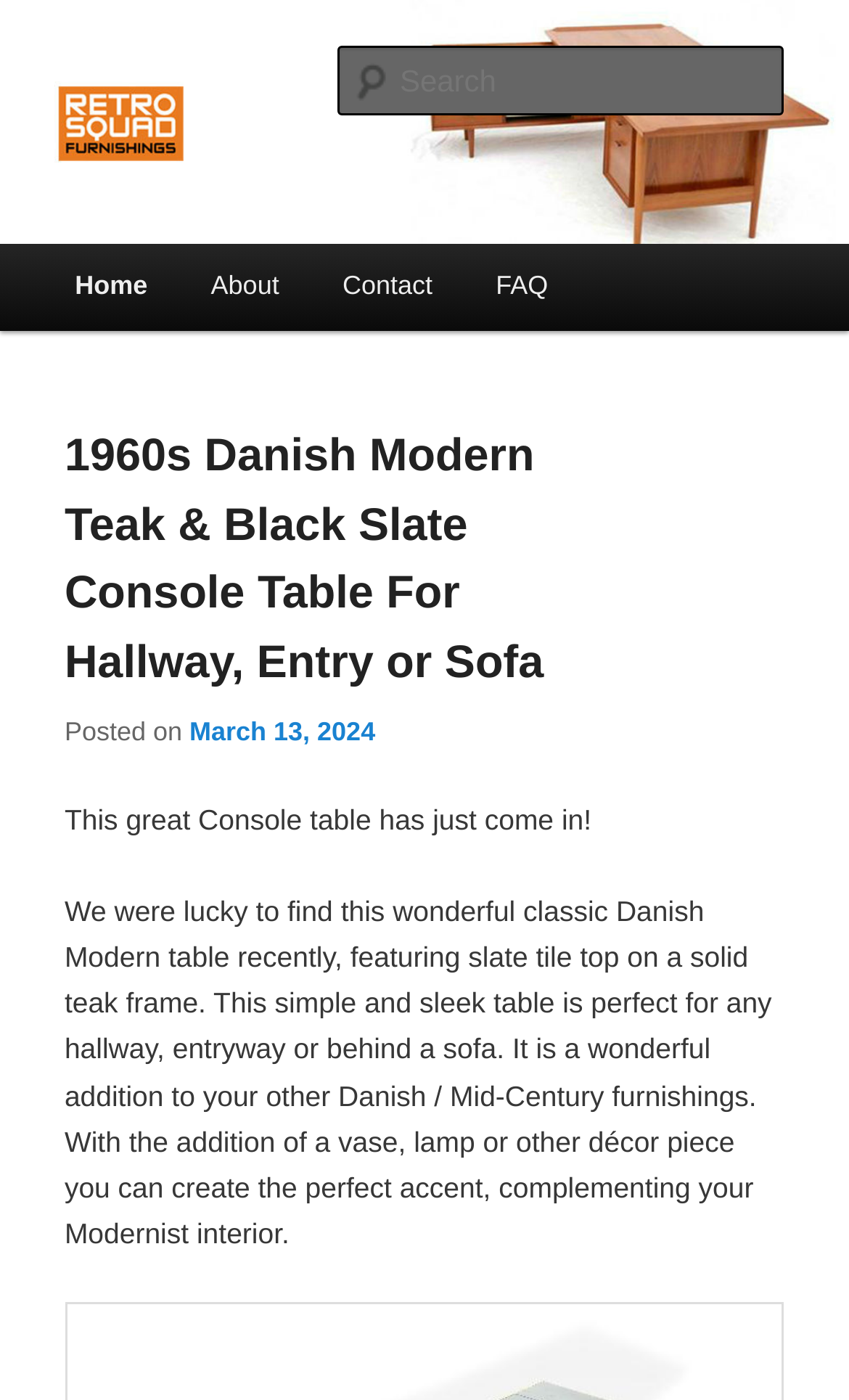Find the bounding box coordinates for the element that must be clicked to complete the instruction: "Search for something". The coordinates should be four float numbers between 0 and 1, indicated as [left, top, right, bottom].

[0.396, 0.033, 0.924, 0.083]